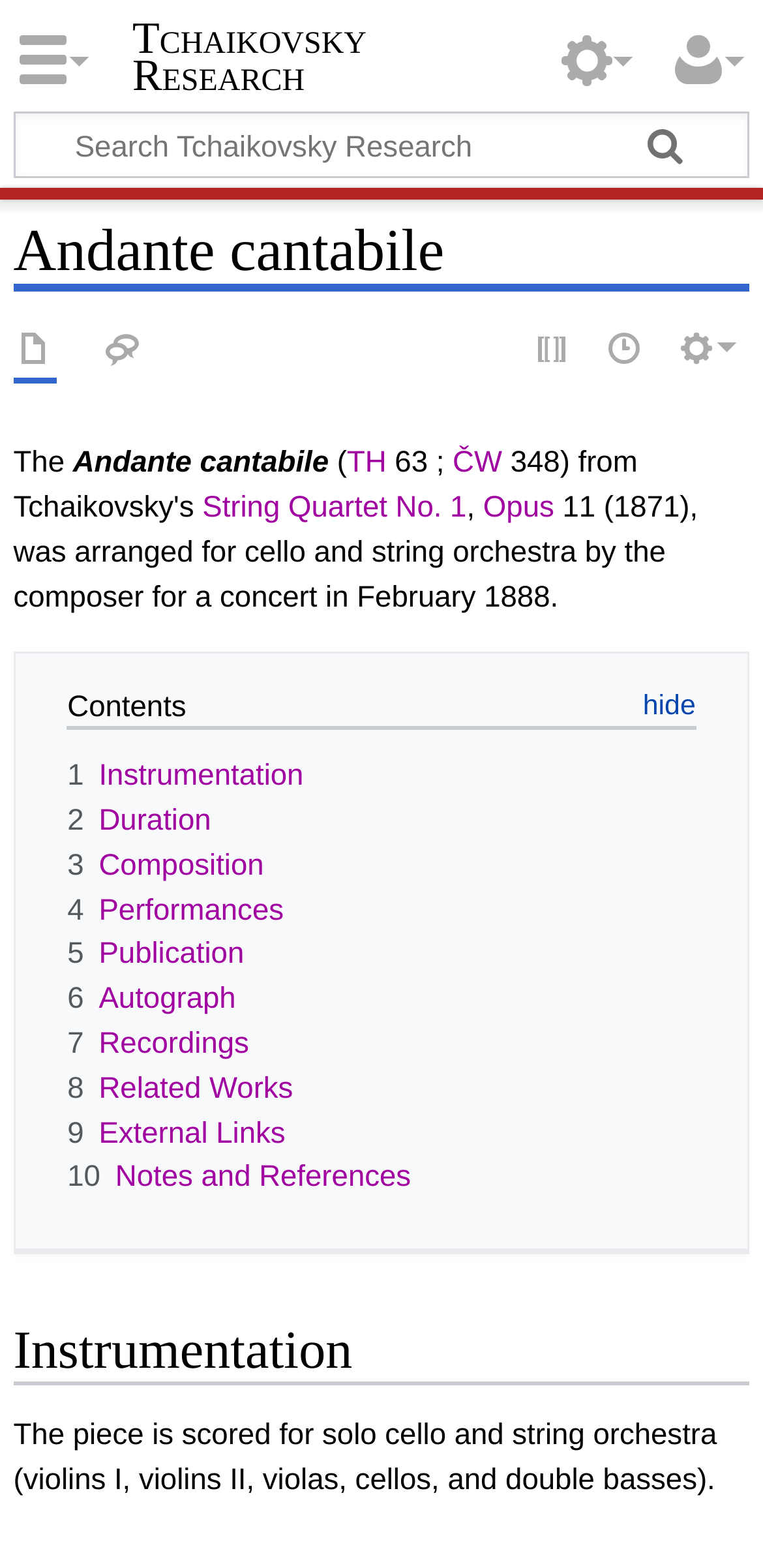Specify the bounding box coordinates of the area to click in order to follow the given instruction: "Search for Tchaikovsky Research."

[0.02, 0.072, 0.98, 0.112]